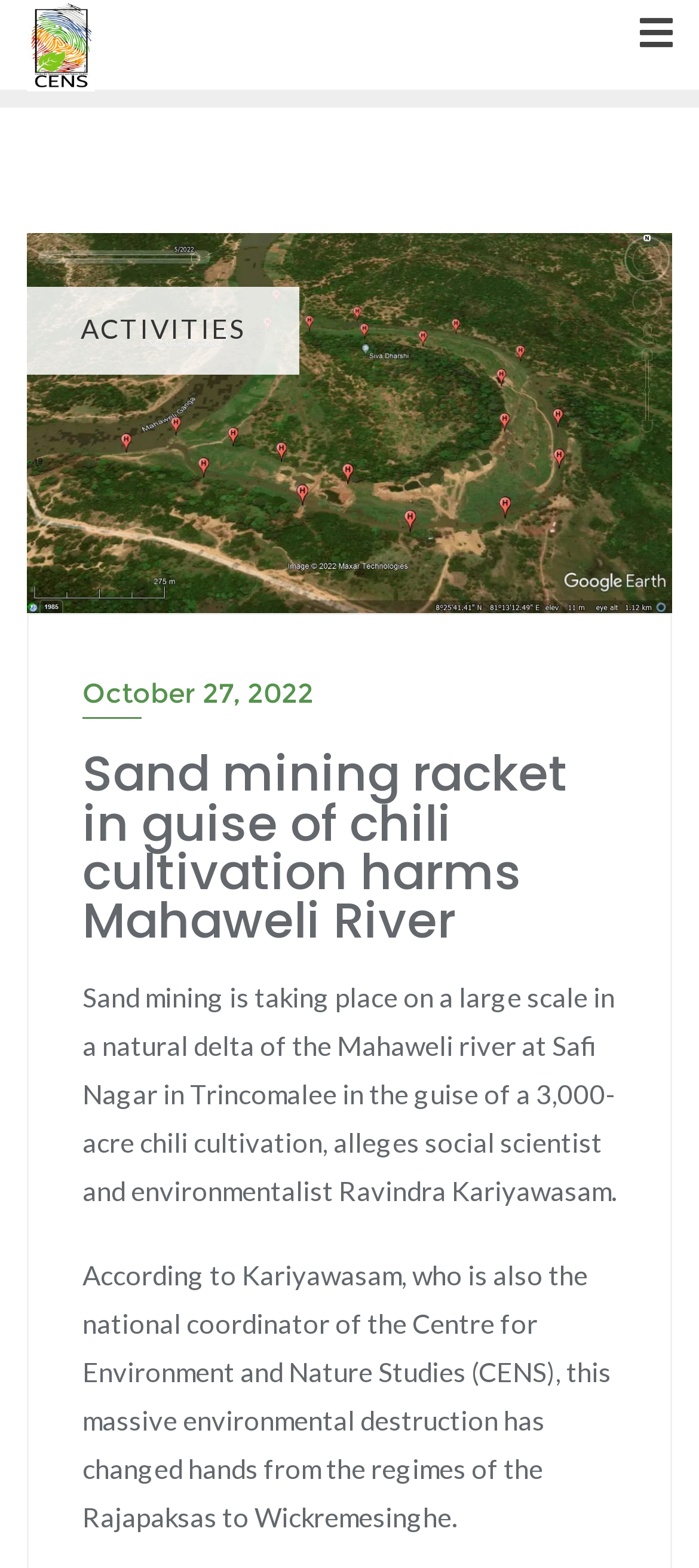Who alleges the sand mining racket?
Please utilize the information in the image to give a detailed response to the question.

I found the answer by reading the text content of the webpage, specifically the paragraph that starts with 'Sand mining is taking place on a large scale...'. The text mentions that social scientist and environmentalist Ravindra Kariyawasam alleges the sand mining racket.